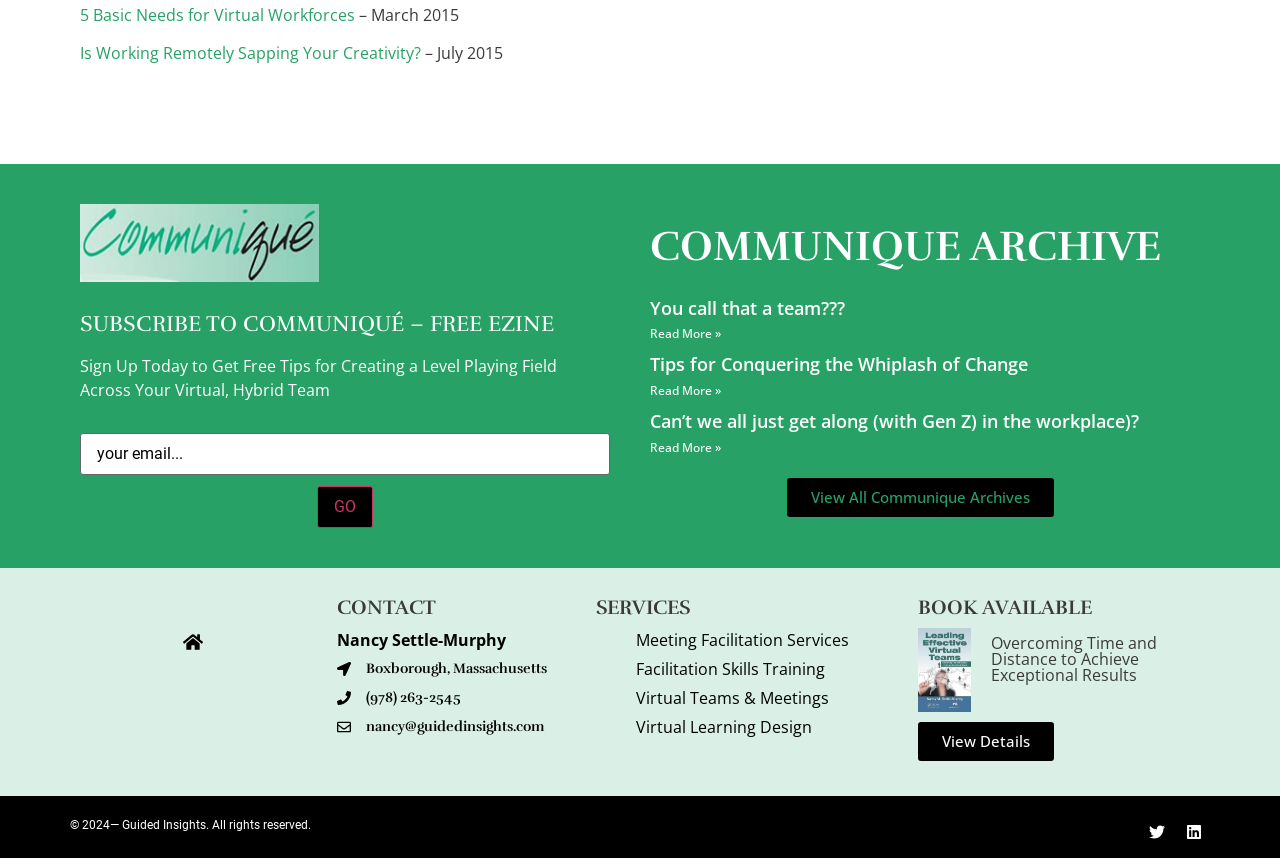Show the bounding box coordinates for the HTML element described as: "Facilitation Skills Training".

[0.497, 0.766, 0.644, 0.792]